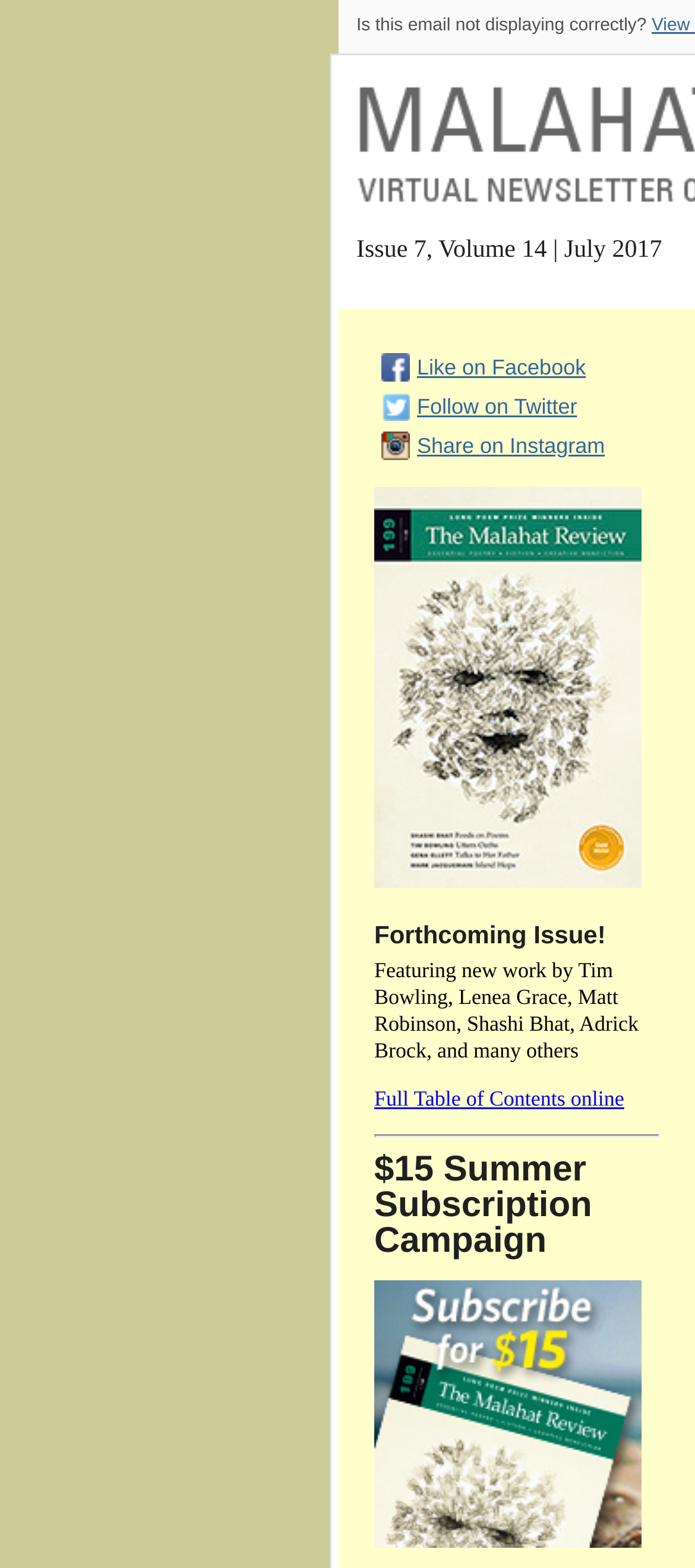What is the theme of the forthcoming issue?
Using the screenshot, give a one-word or short phrase answer.

Summer